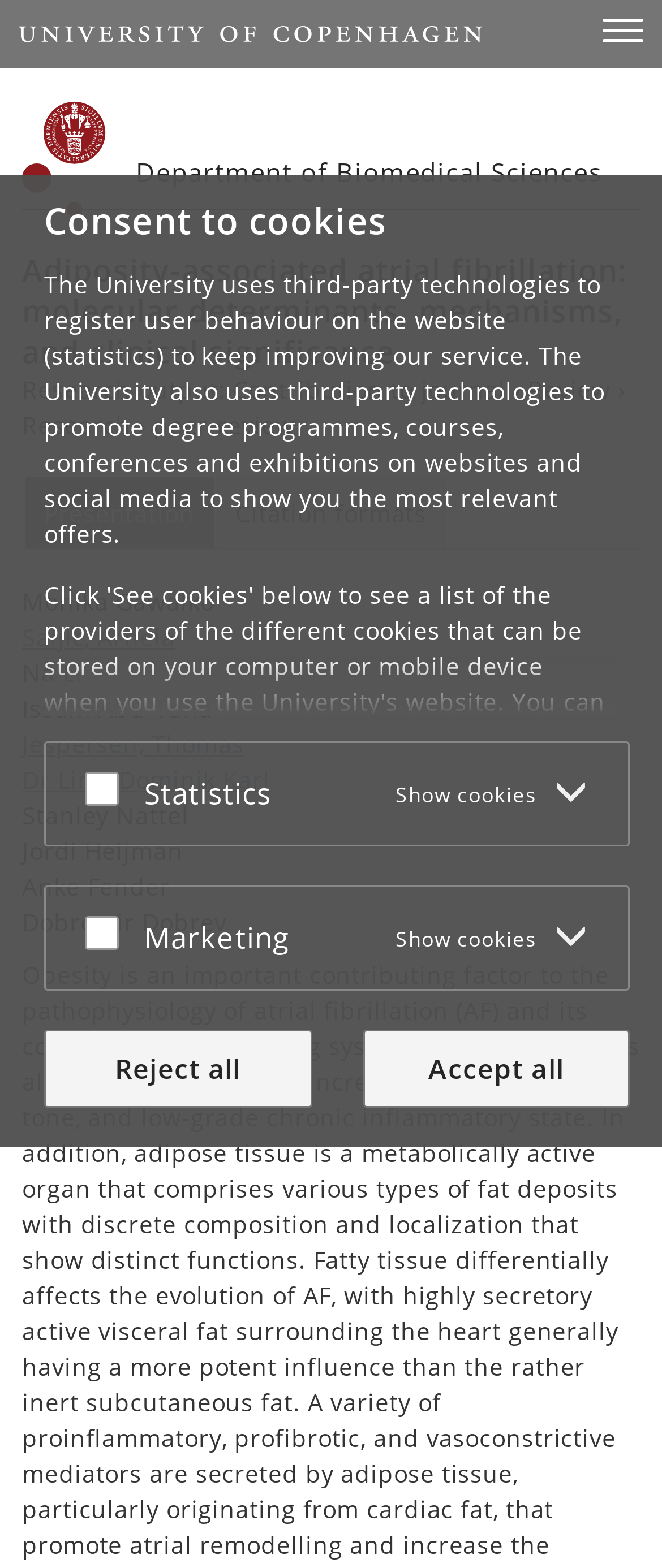Based on the element description Dr Linz, Dominik Karl, identify the bounding box coordinates for the UI element. The coordinates should be in the format (top-left x, top-left y, bottom-right x, bottom-right y) and within the 0 to 1 range.

[0.033, 0.487, 0.408, 0.507]